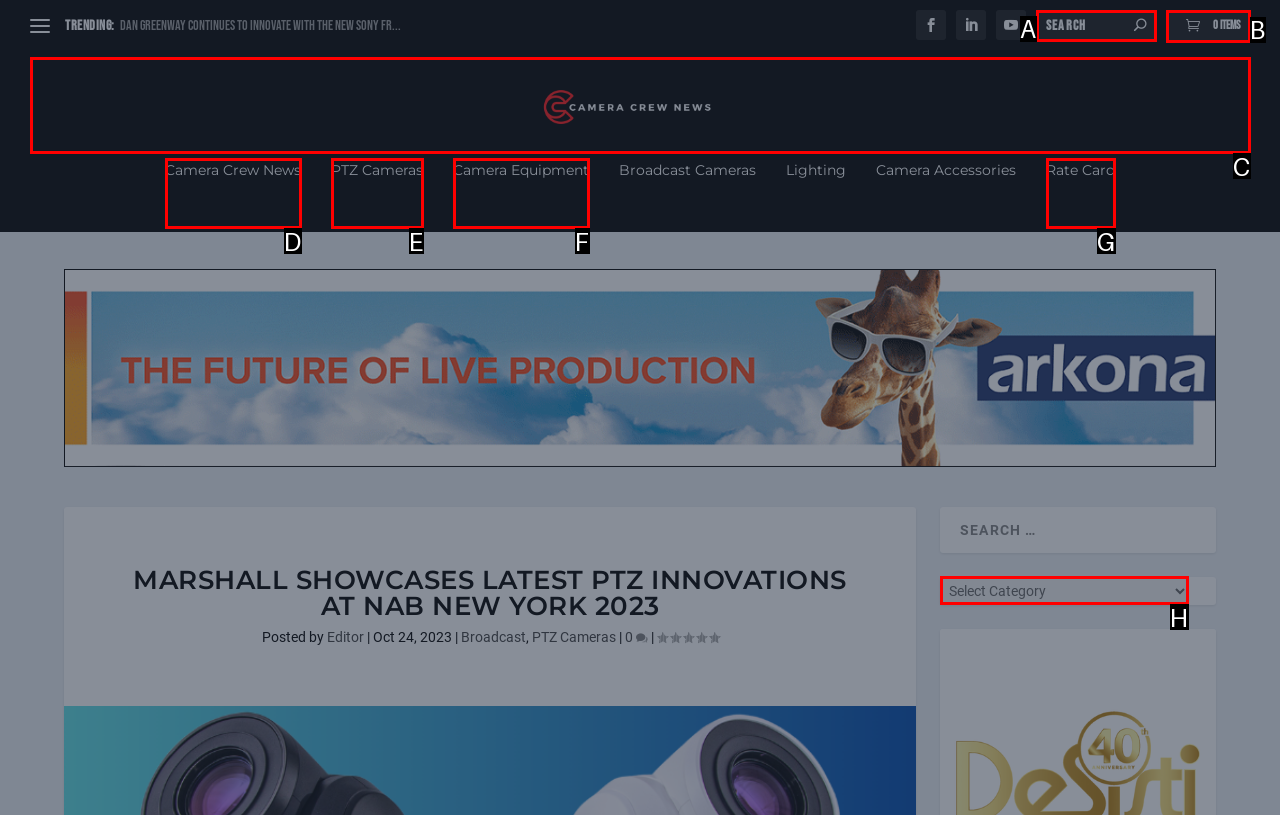Determine the HTML element that aligns with the description: name="detail"
Answer by stating the letter of the appropriate option from the available choices.

None